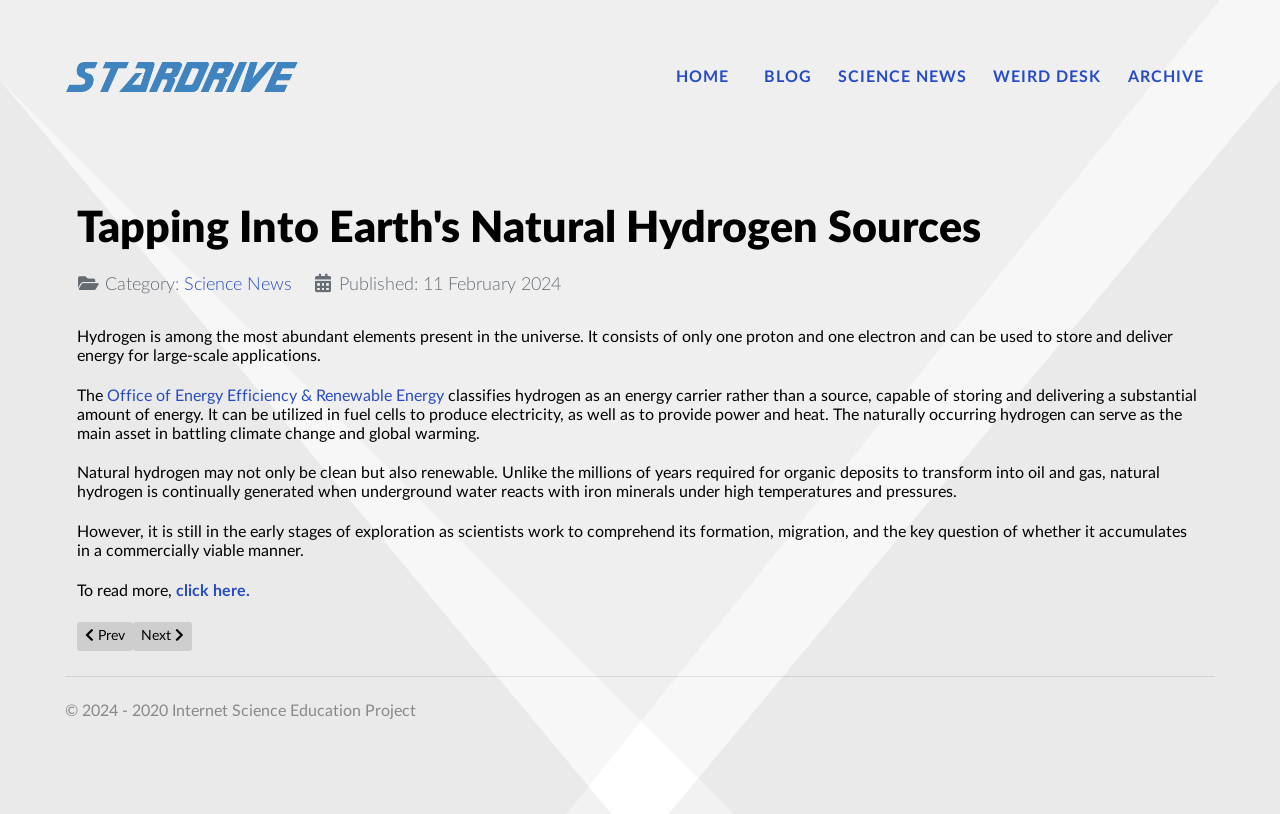Identify the bounding box coordinates of the area you need to click to perform the following instruction: "Click on the HOME link".

[0.528, 0.083, 0.576, 0.107]